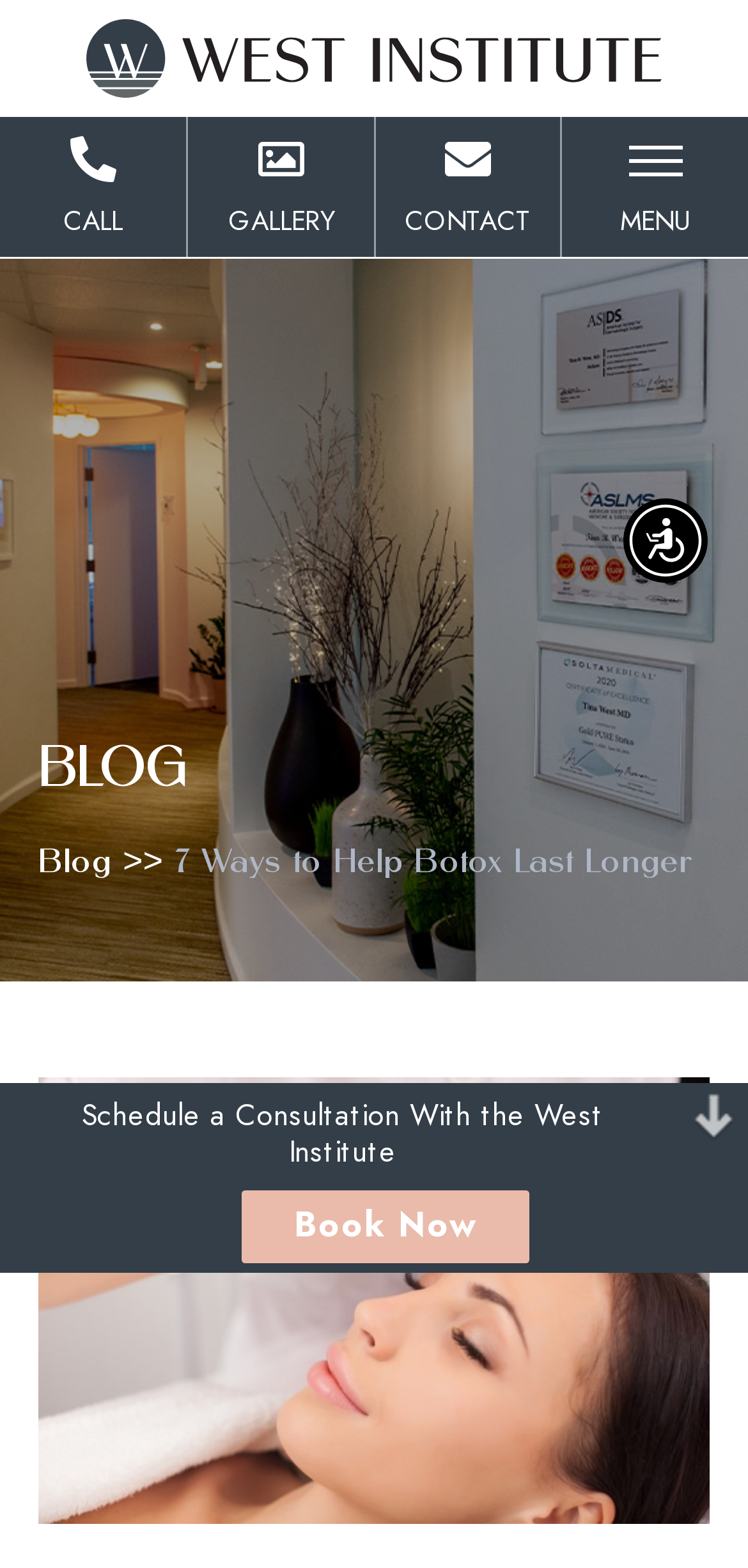Show the bounding box coordinates for the element that needs to be clicked to execute the following instruction: "Book a consultation". Provide the coordinates in the form of four float numbers between 0 and 1, i.e., [left, top, right, bottom].

[0.393, 0.766, 0.639, 0.797]